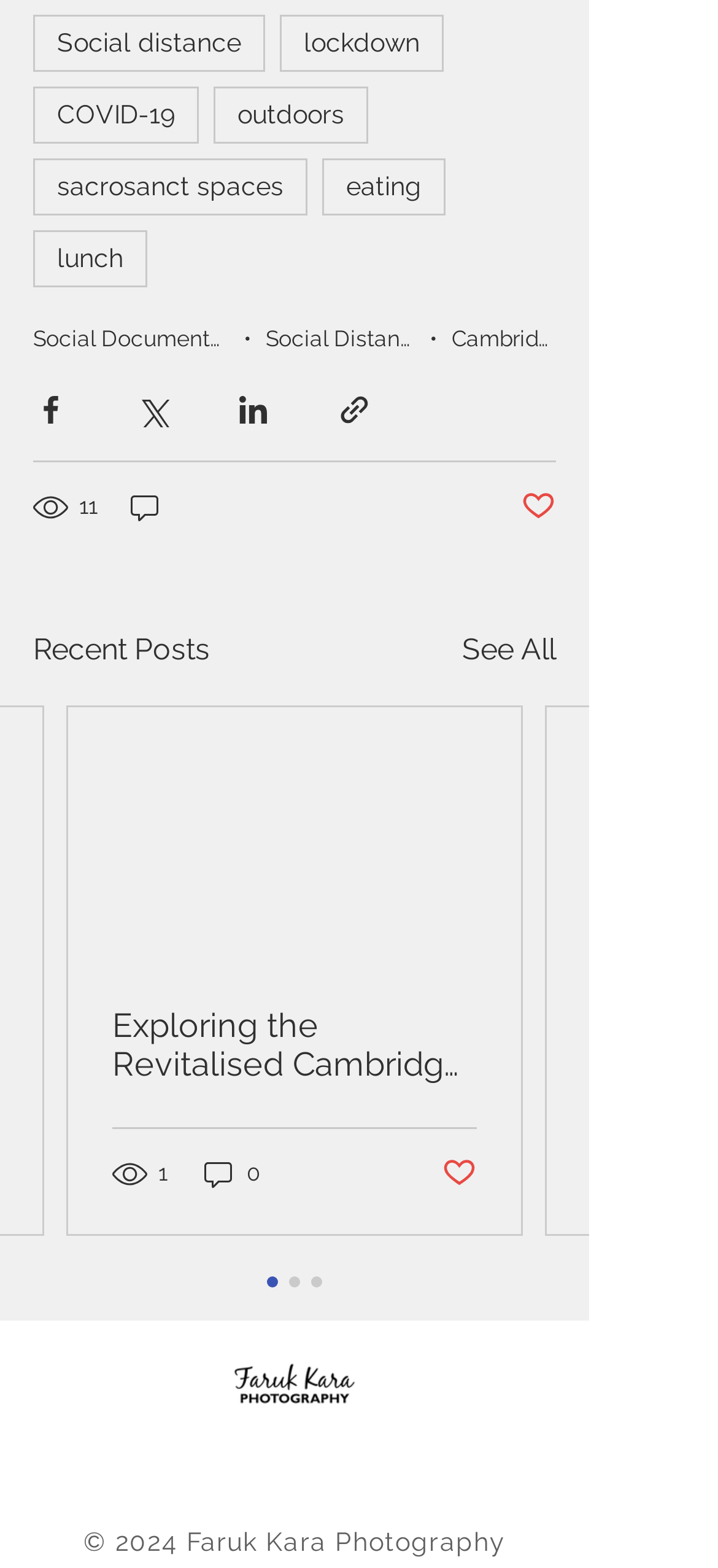What is the function of the buttons with Facebook, Twitter, and LinkedIn icons?
Using the image as a reference, answer the question with a short word or phrase.

Share via social media